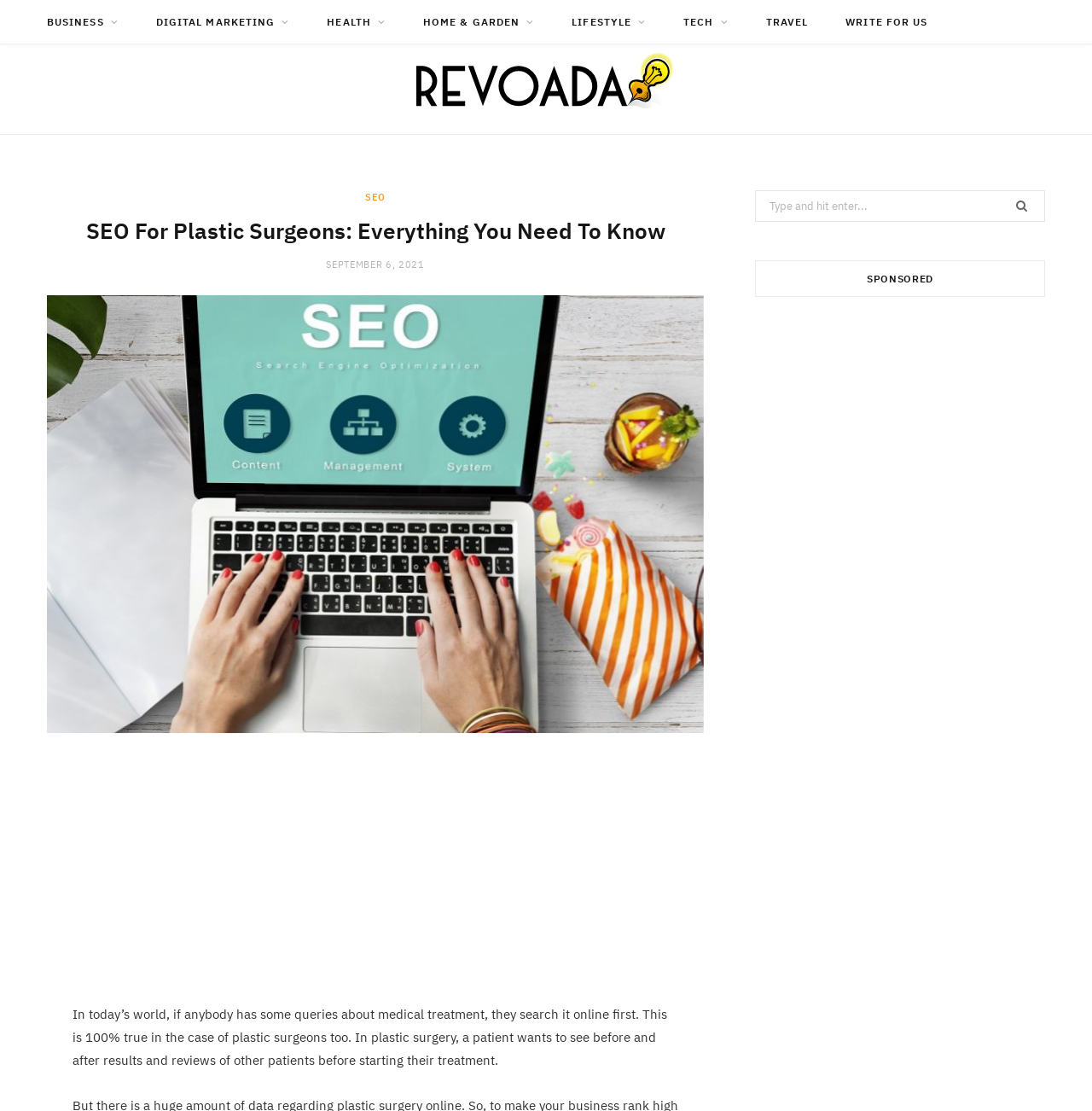Determine the bounding box coordinates of the section to be clicked to follow the instruction: "View August 2016". The coordinates should be given as four float numbers between 0 and 1, formatted as [left, top, right, bottom].

None